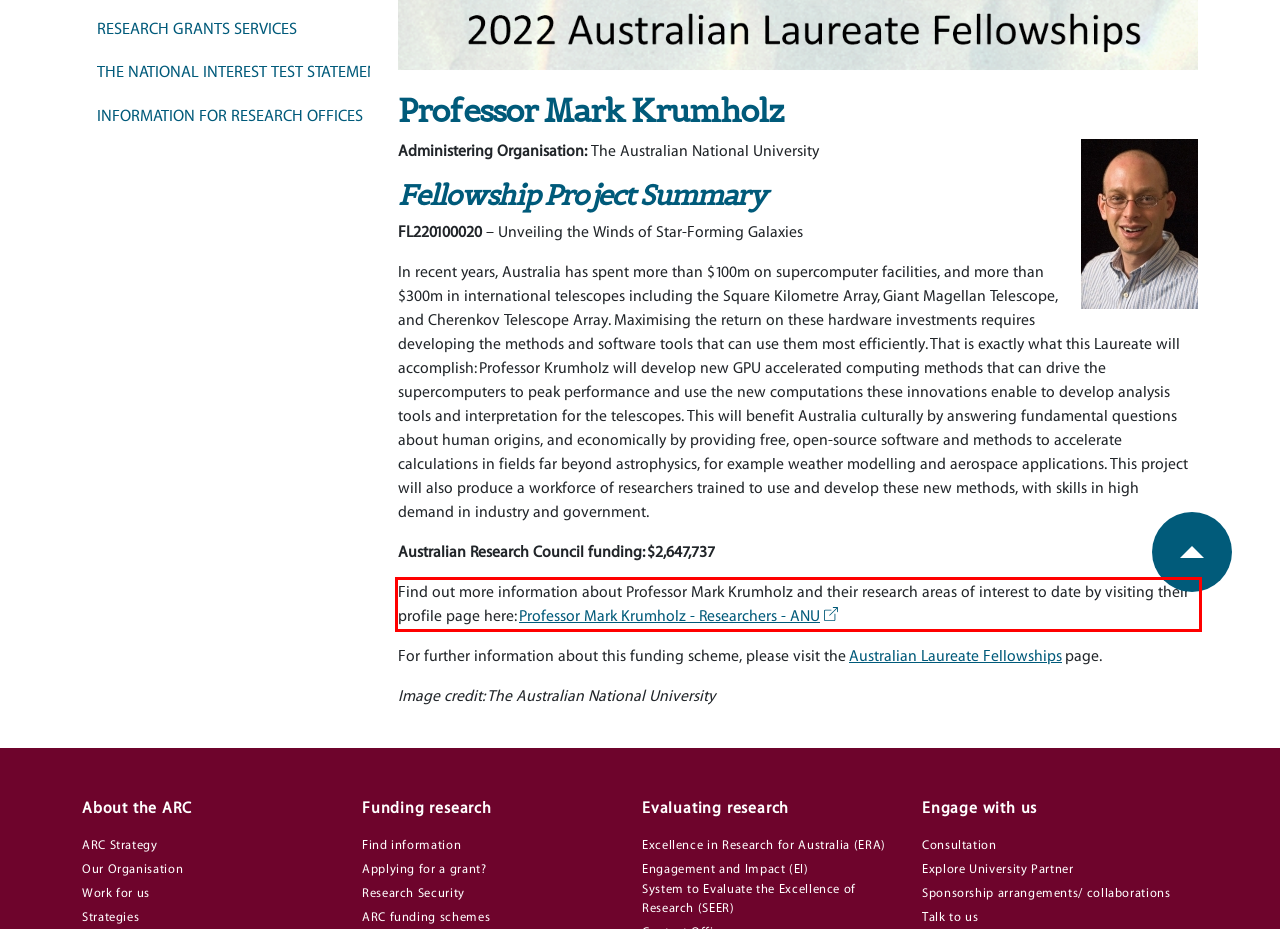Analyze the red bounding box in the provided webpage screenshot and generate the text content contained within.

Find out more information about Professor Mark Krumholz and their research areas of interest to date by visiting their profile page here: Professor Mark Krumholz - Researchers - ANU